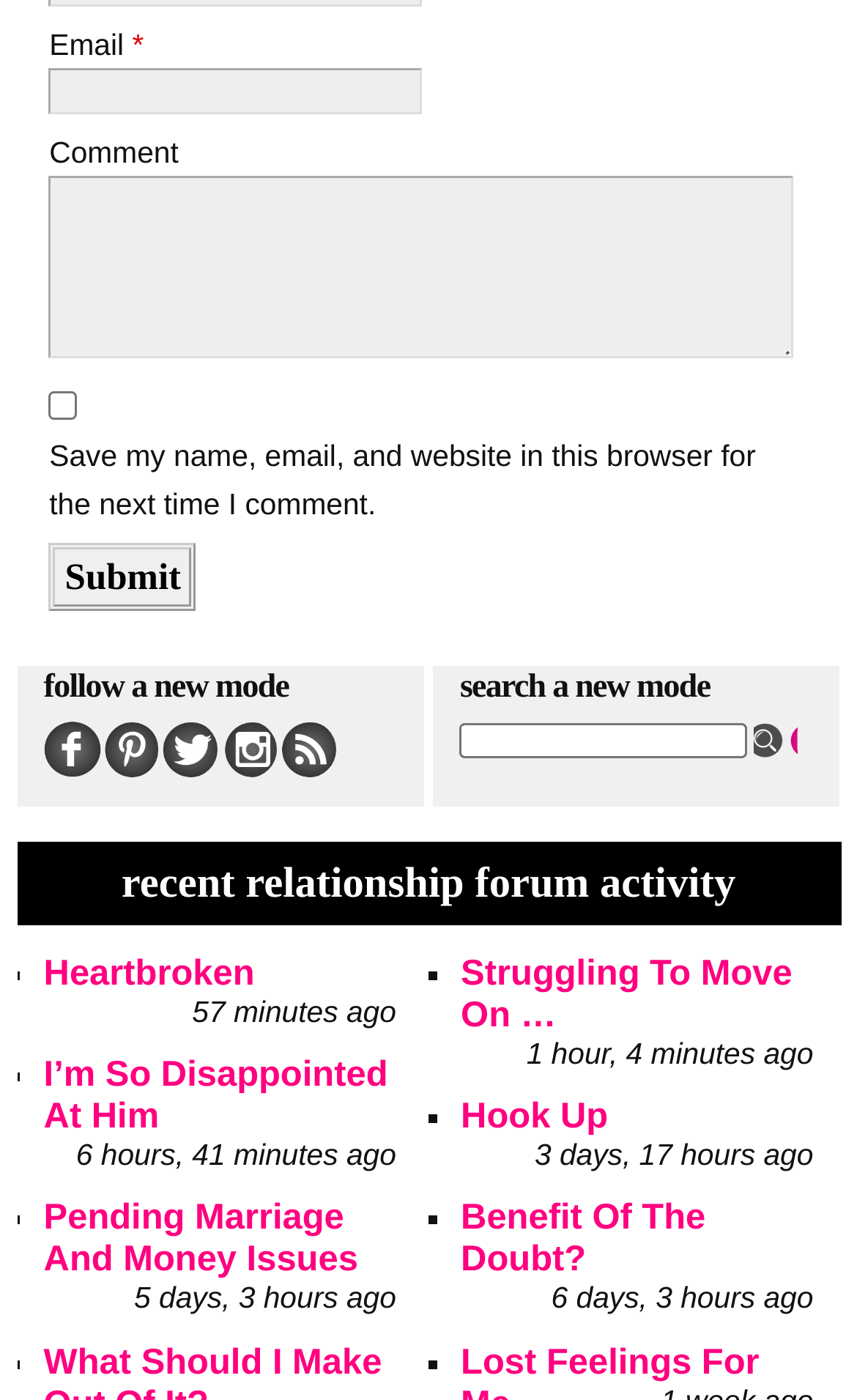What is the oldest forum activity listed?
Please answer the question with a detailed and comprehensive explanation.

I examined the timestamps associated with each forum activity and found that the oldest one is '6 days, 3 hours ago'.